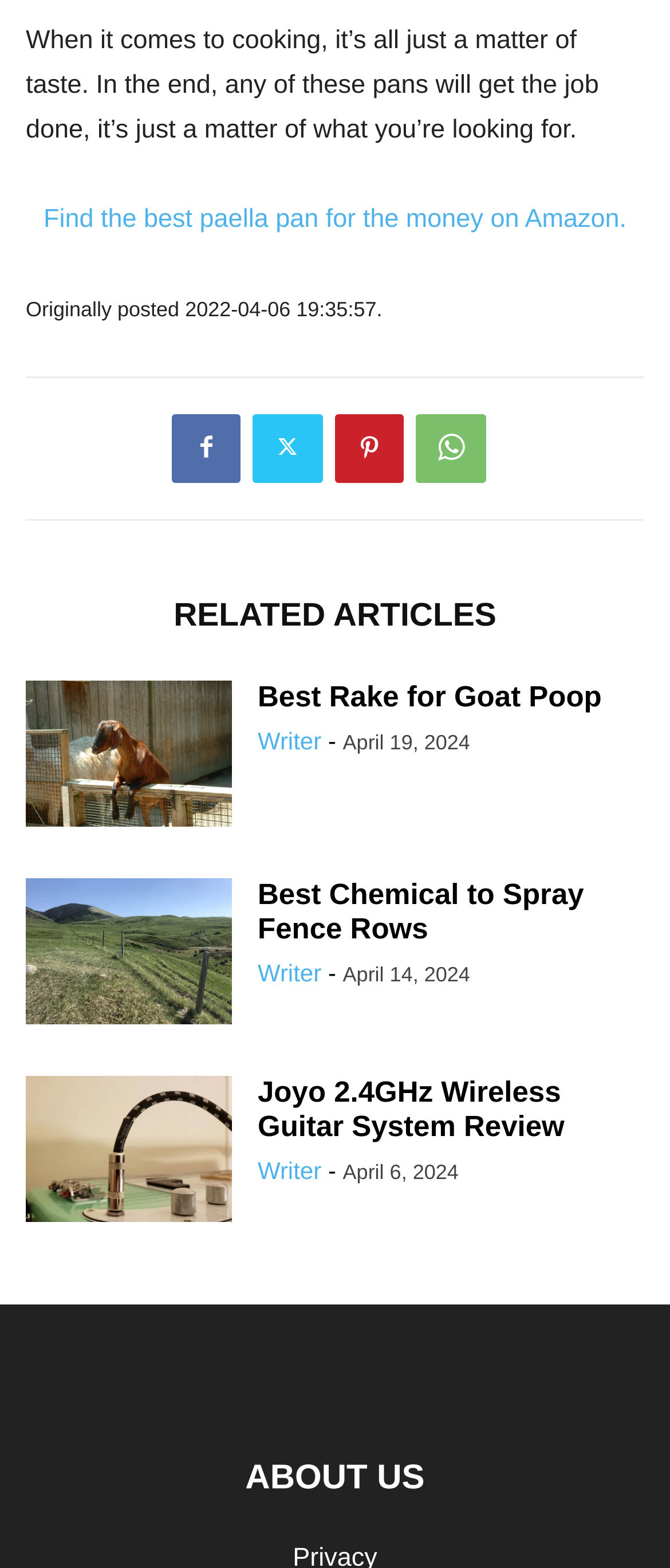What is the topic of the article?
Please use the image to provide a one-word or short phrase answer.

cooking